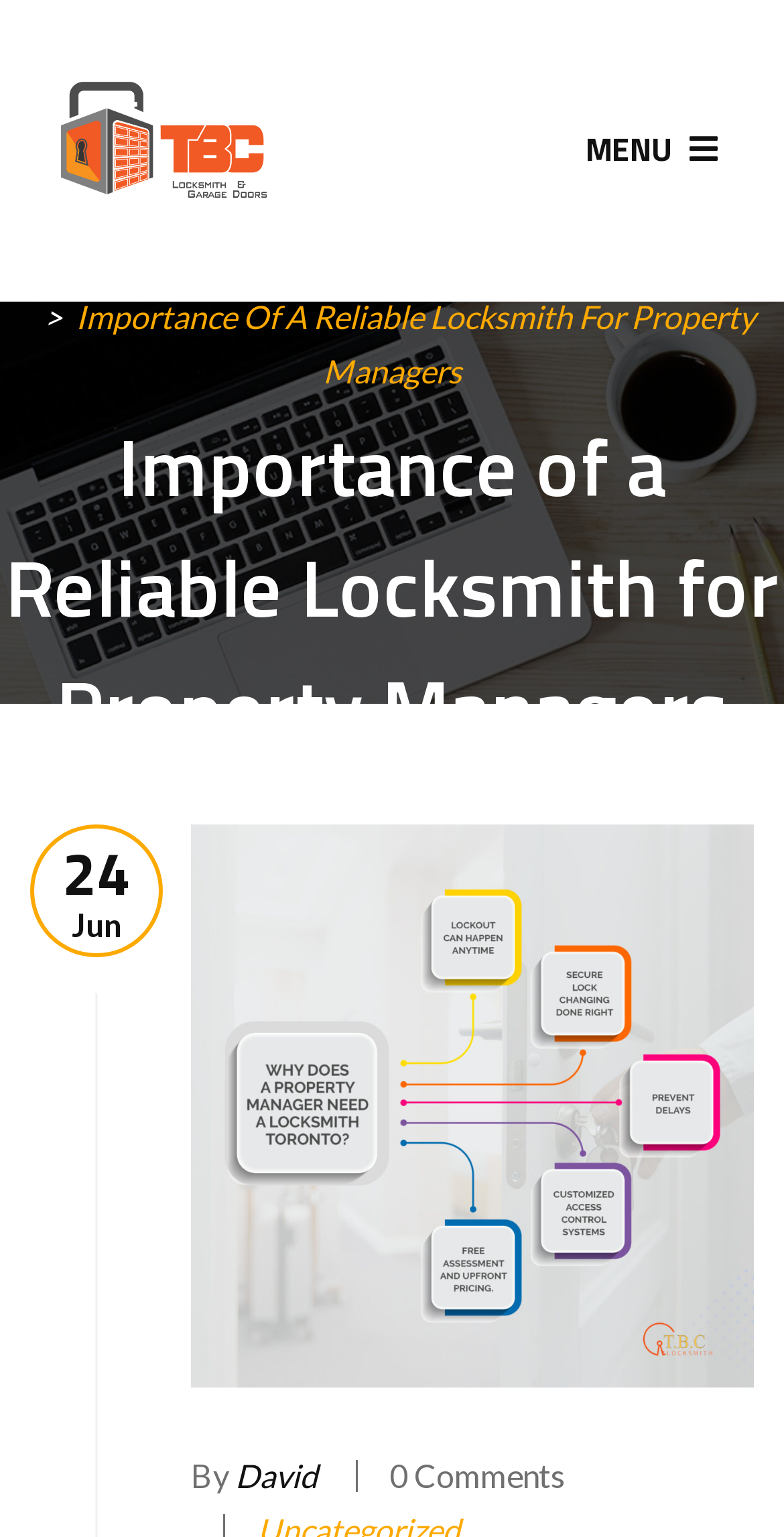Please provide the bounding box coordinates for the UI element as described: "MENU". The coordinates must be four floats between 0 and 1, represented as [left, top, right, bottom].

[0.7, 0.081, 0.961, 0.113]